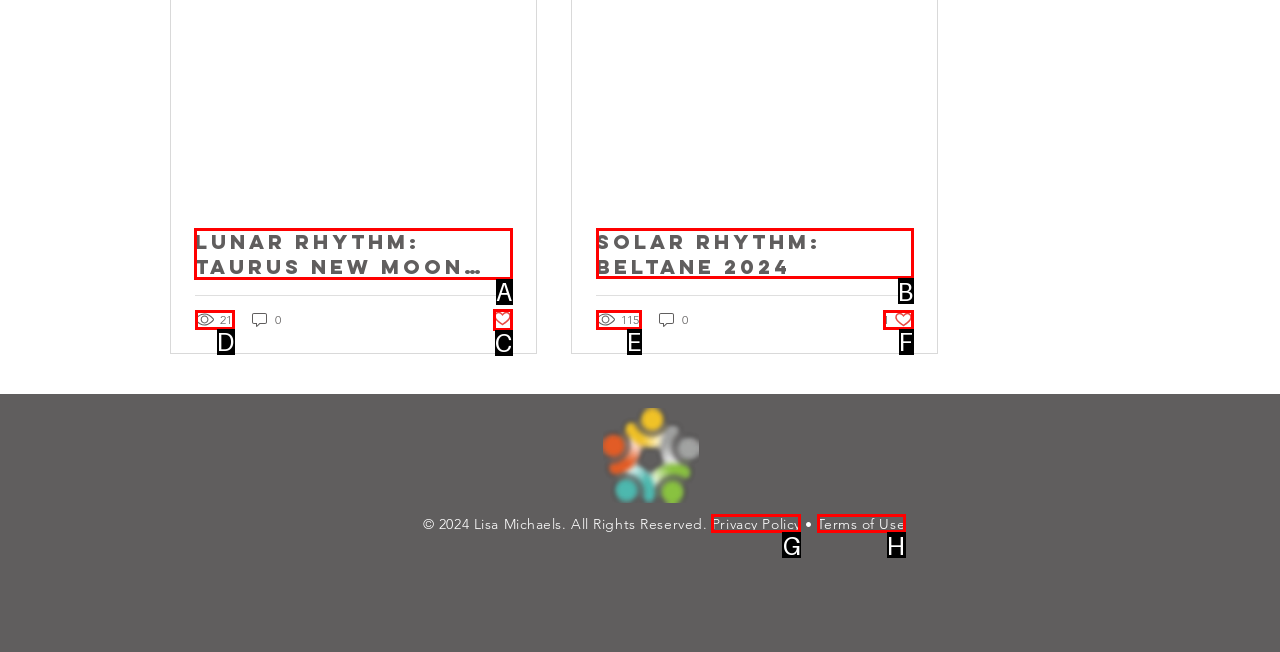Determine the right option to click to perform this task: View Lunar Rhythm: Taurus New Moon 2024
Answer with the correct letter from the given choices directly.

A